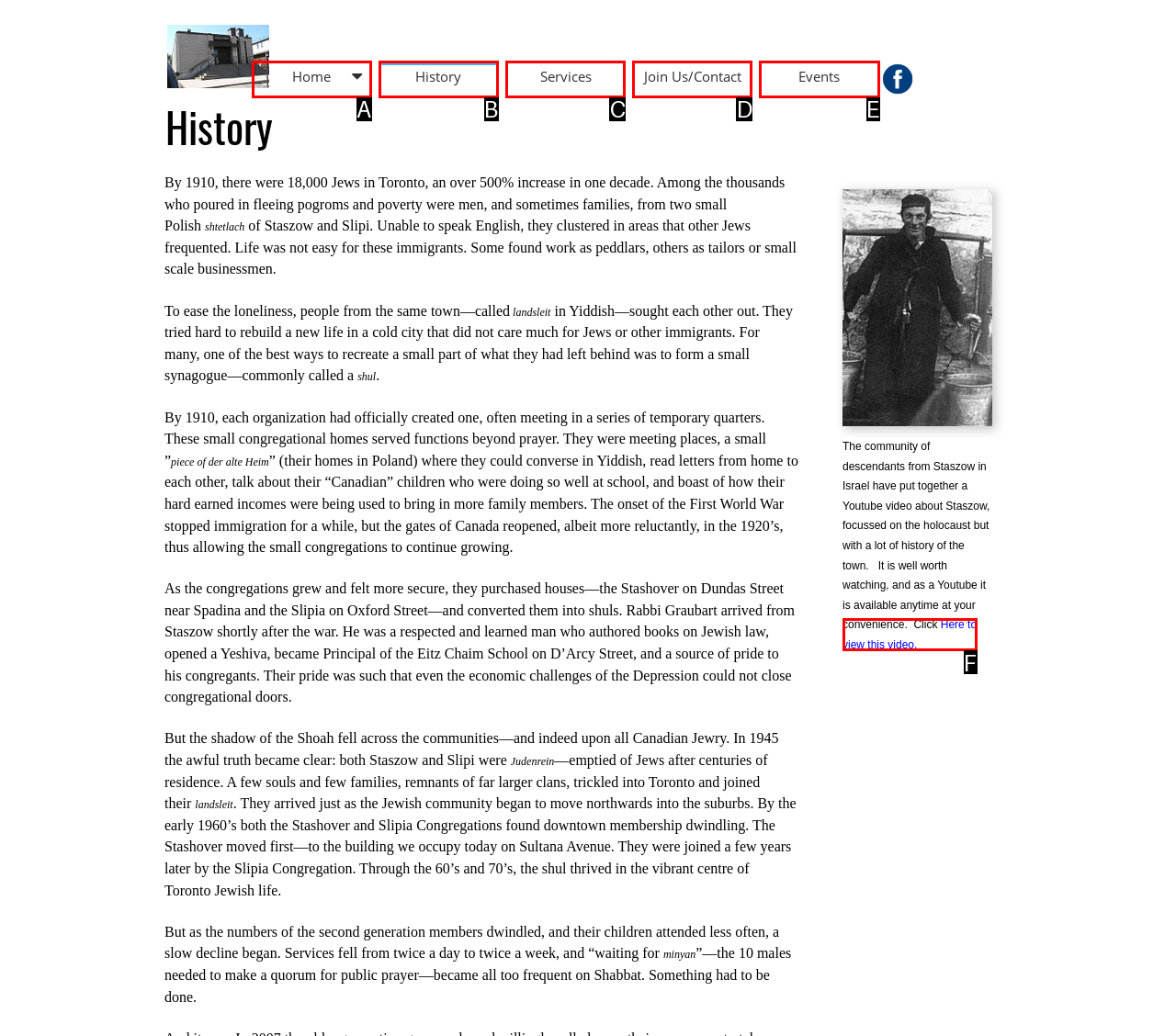Determine which option matches the description: Here to view this video.. Answer using the letter of the option.

F